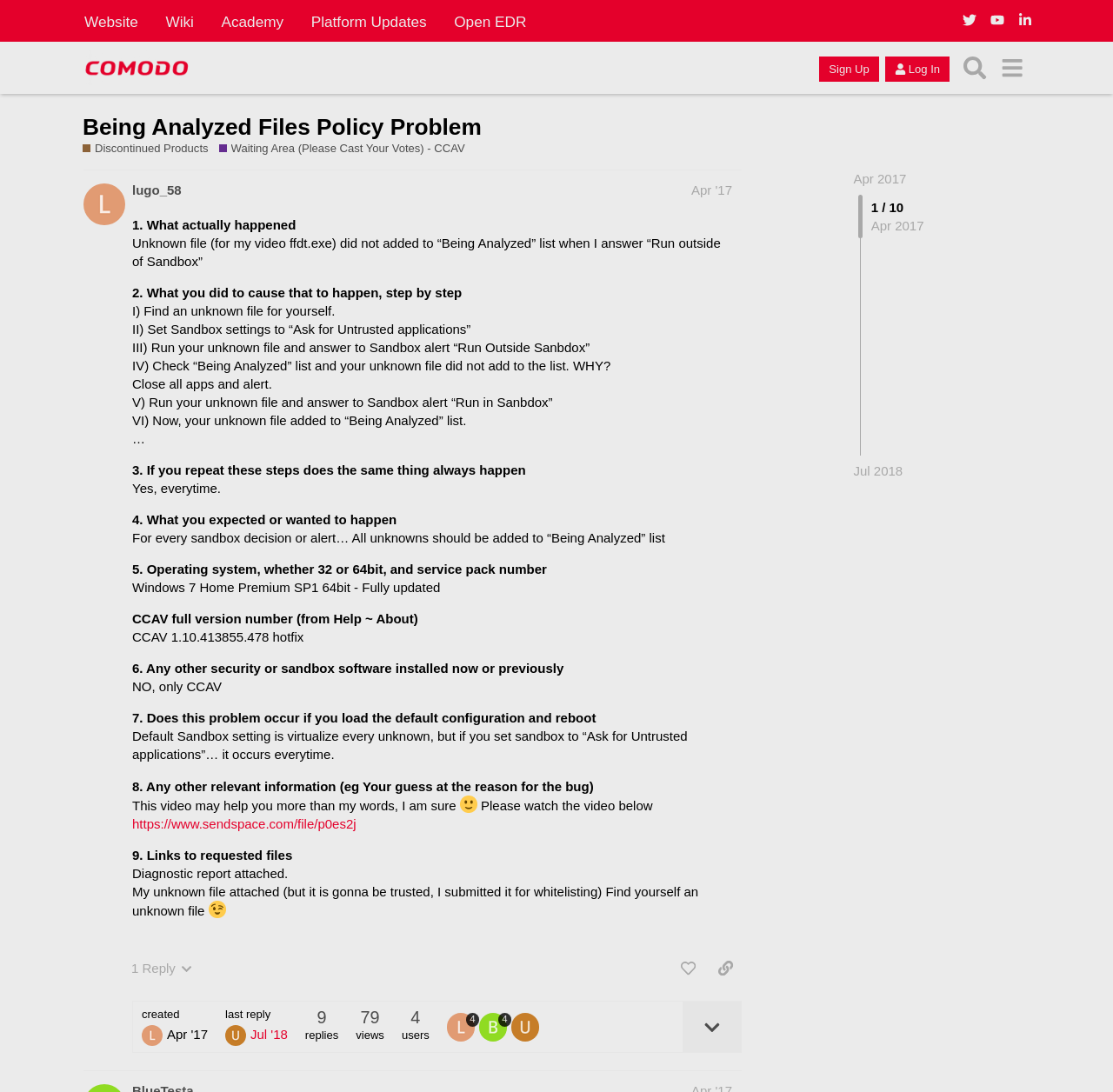Locate the bounding box coordinates of the element I should click to achieve the following instruction: "View the post details".

[0.11, 0.873, 0.18, 0.901]